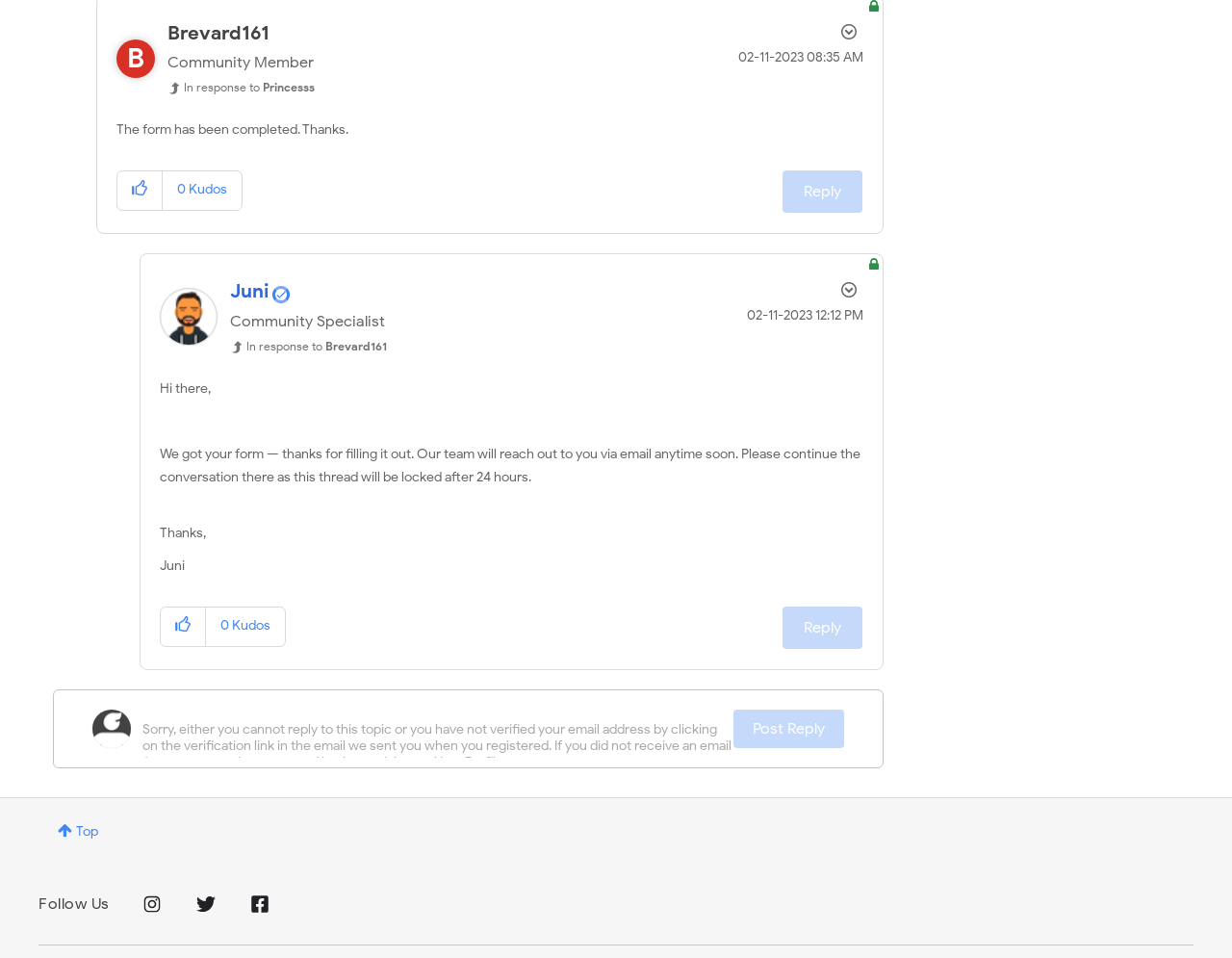Locate the bounding box coordinates of the segment that needs to be clicked to meet this instruction: "Post Reply".

[0.595, 0.741, 0.685, 0.781]